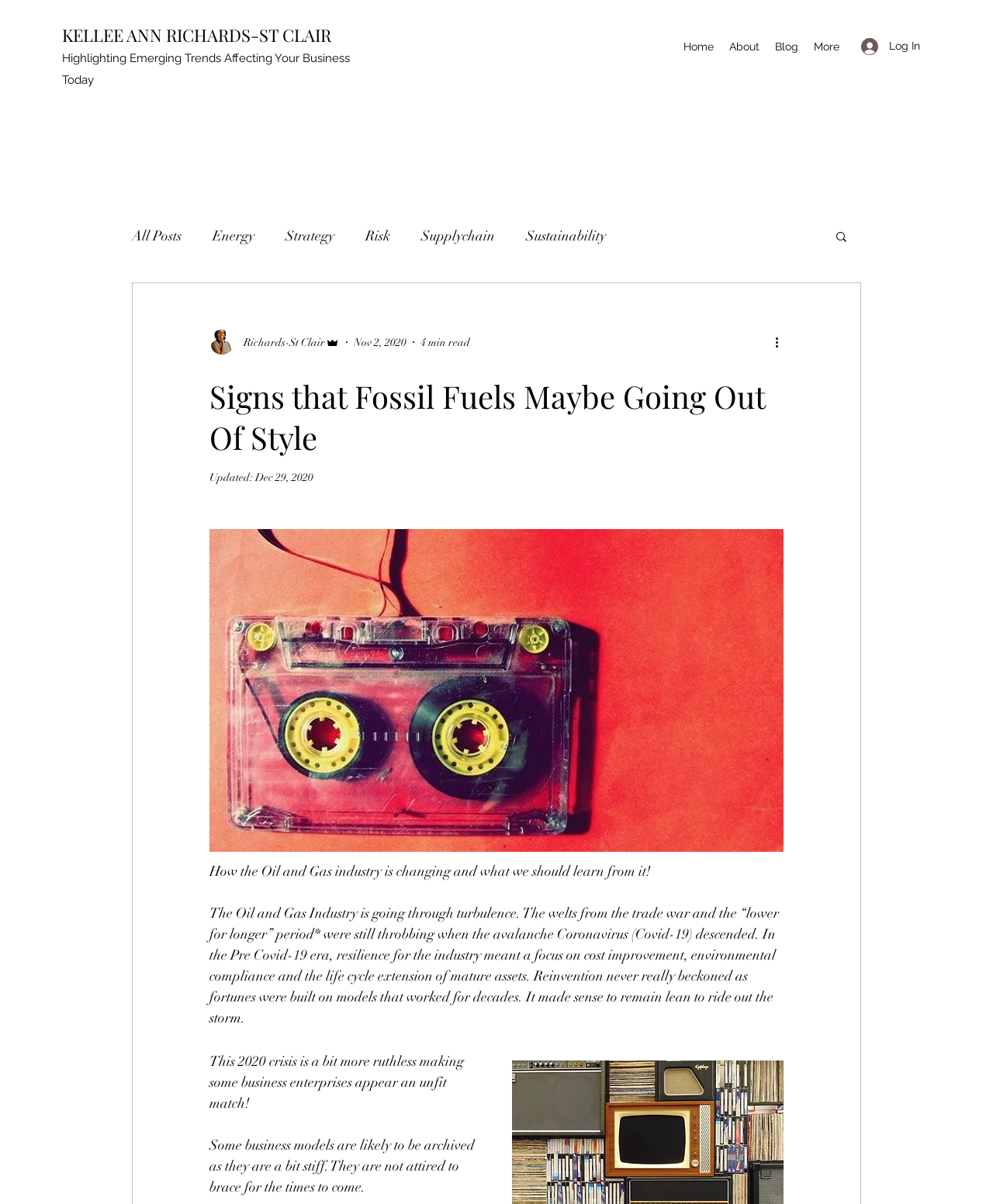Using the provided element description: "Richards-St Clair", identify the bounding box coordinates. The coordinates should be four floats between 0 and 1 in the order [left, top, right, bottom].

[0.211, 0.274, 0.342, 0.295]